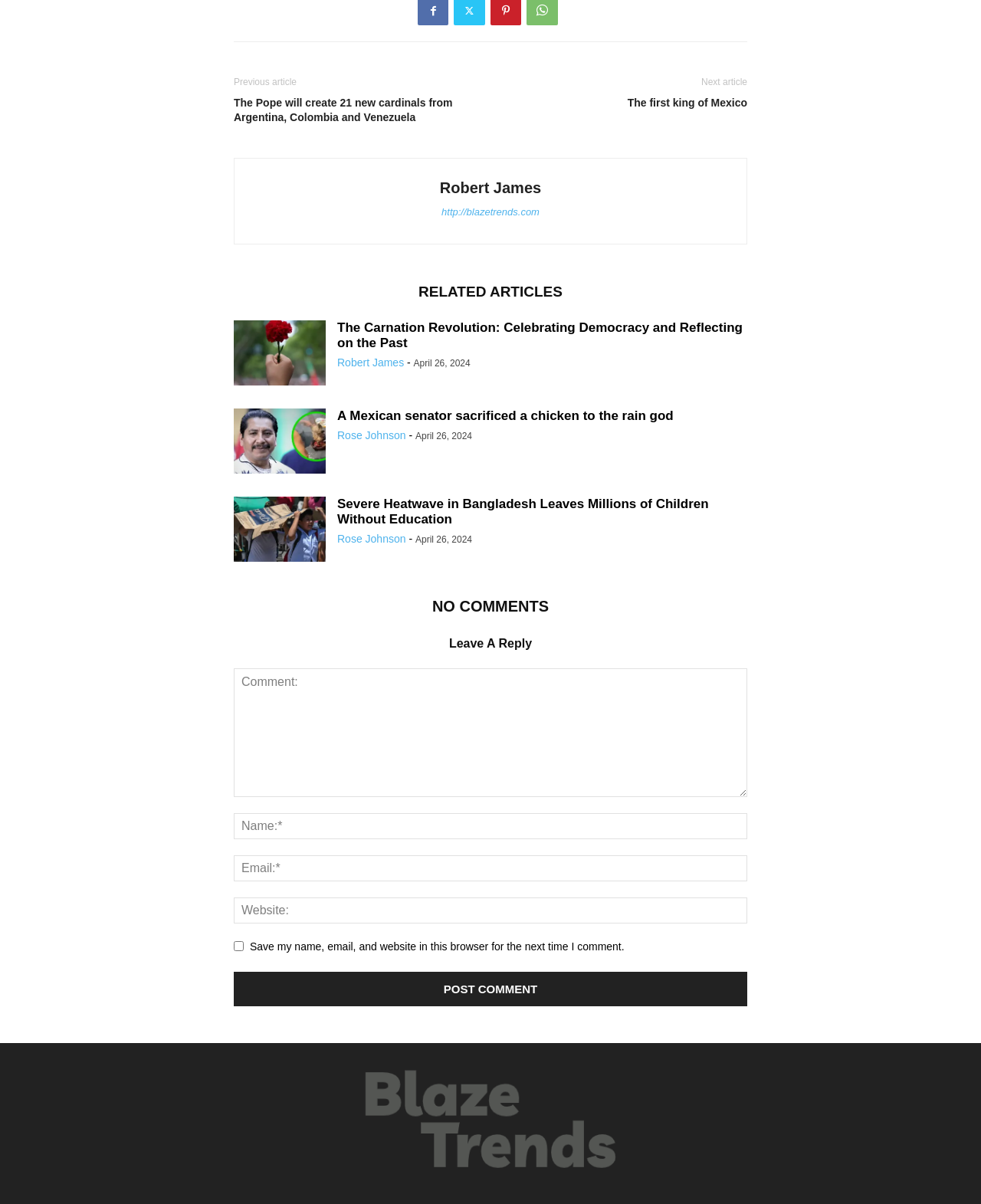Determine the bounding box coordinates of the UI element described by: "Robert James".

[0.344, 0.296, 0.412, 0.306]